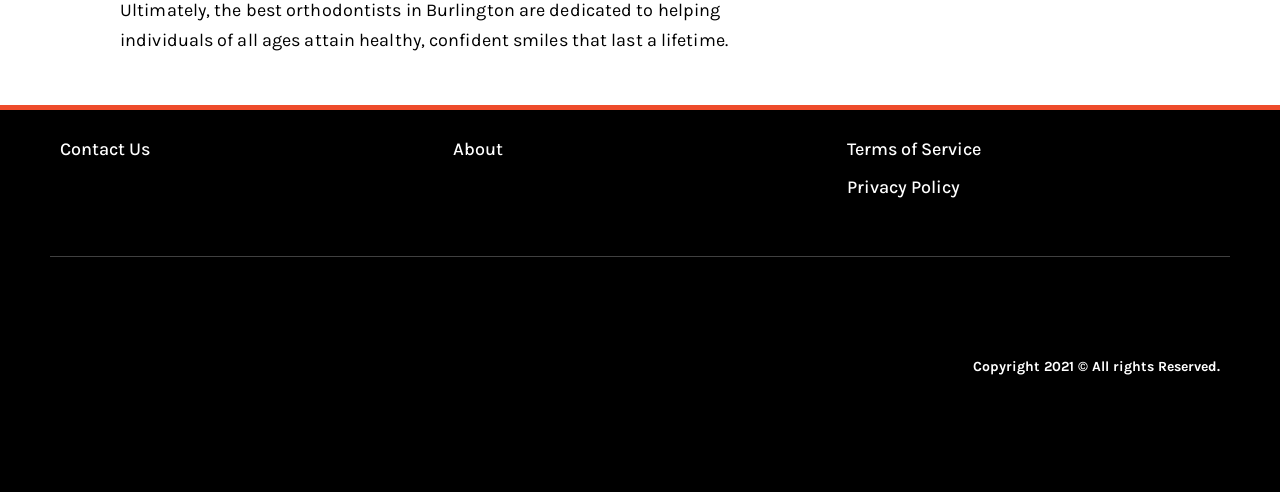What is the first menu item?
Using the image provided, answer with just one word or phrase.

Contact Us